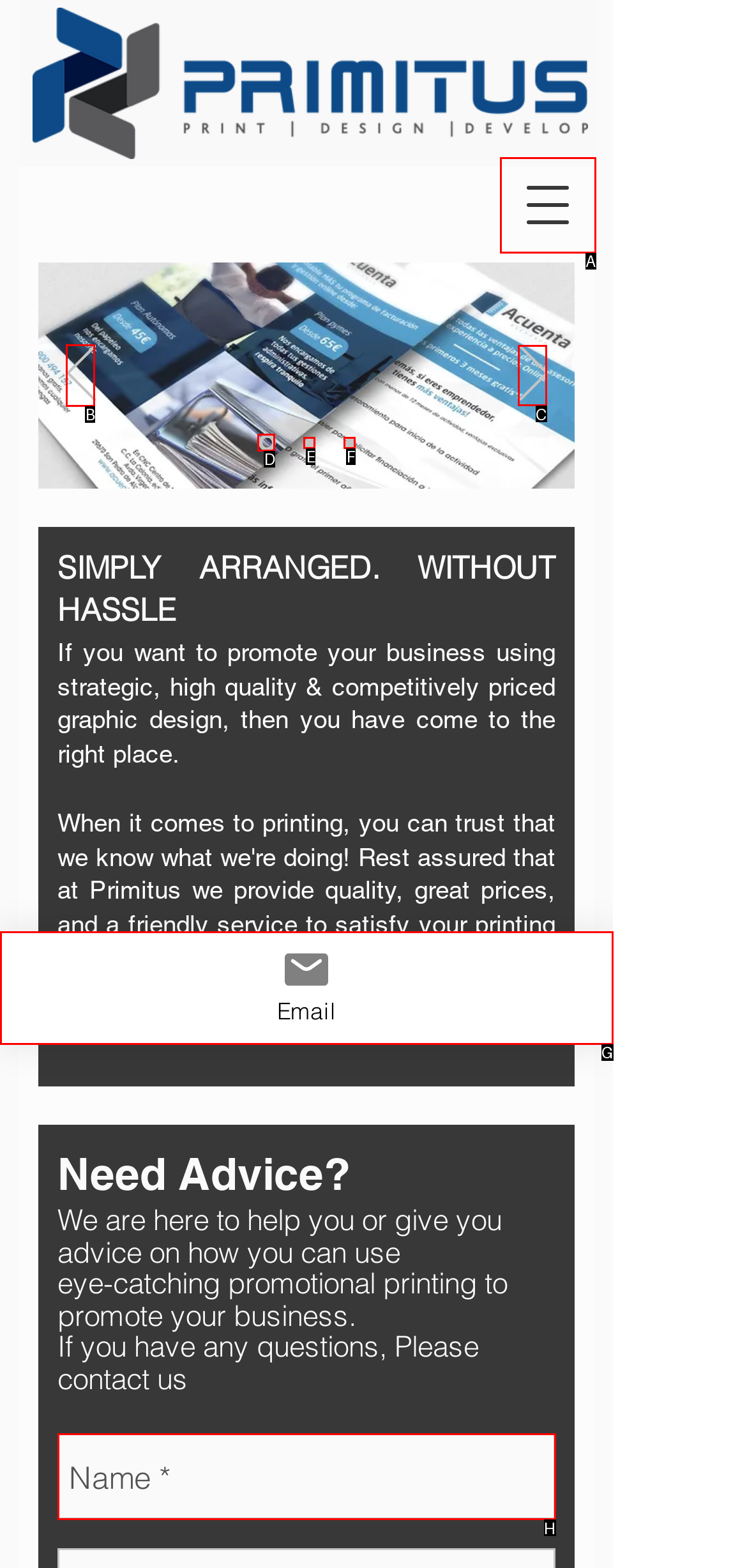Please identify the correct UI element to click for the task: Click next slide Respond with the letter of the appropriate option.

C